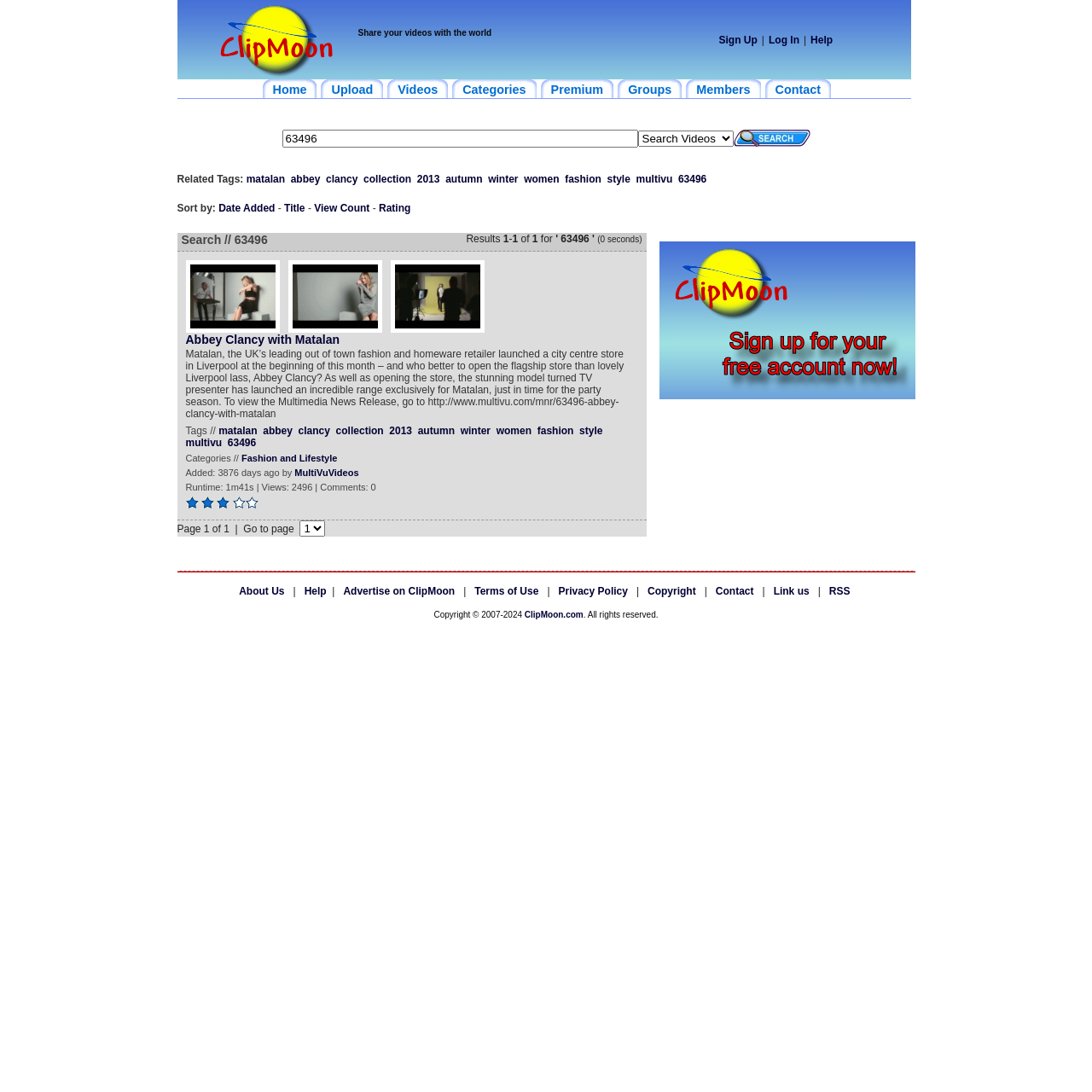What is the website for?
Answer the question with a detailed explanation, including all necessary information.

Based on the webpage, it appears to be a video sharing platform where users can upload, share, and search for videos. The presence of a search bar, video categories, and a submit button suggests that the website is designed for video sharing and discovery.